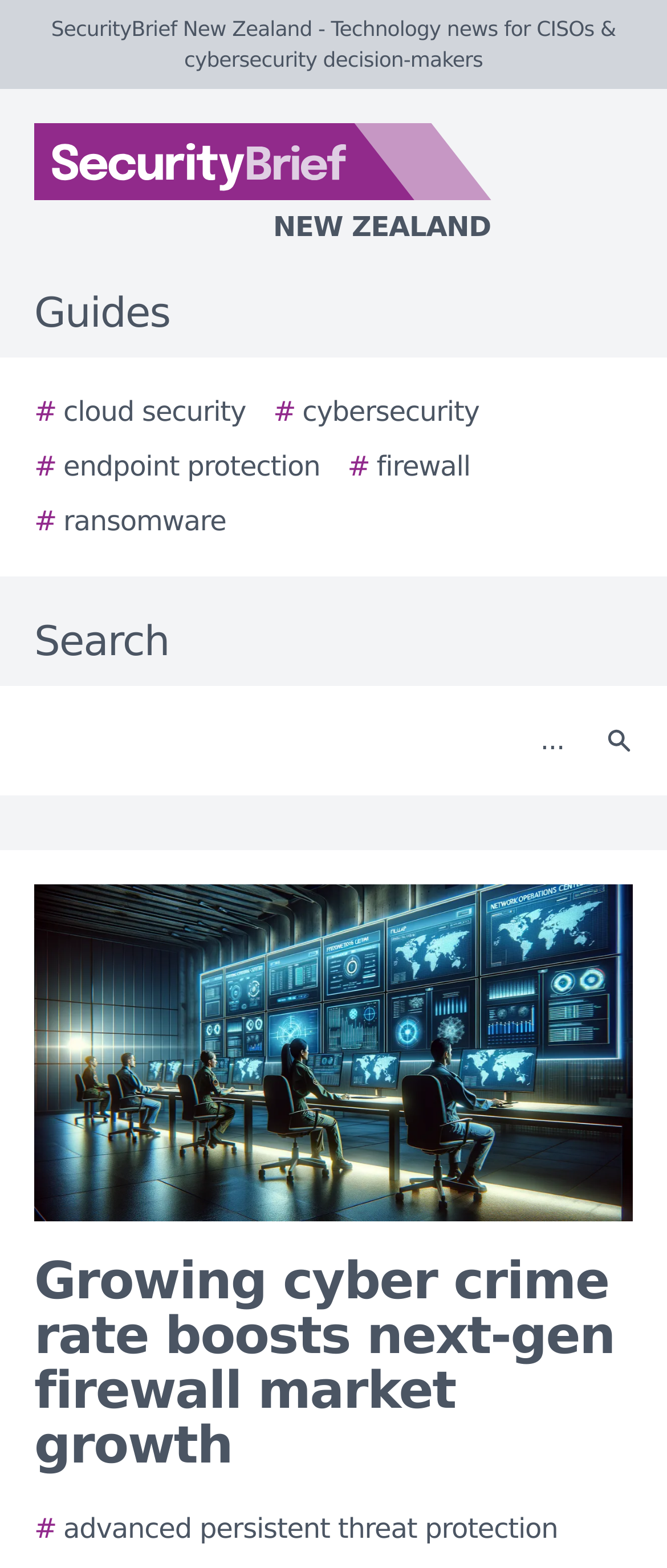Locate the bounding box coordinates of the clickable area needed to fulfill the instruction: "Click on the firewall link".

[0.521, 0.285, 0.705, 0.311]